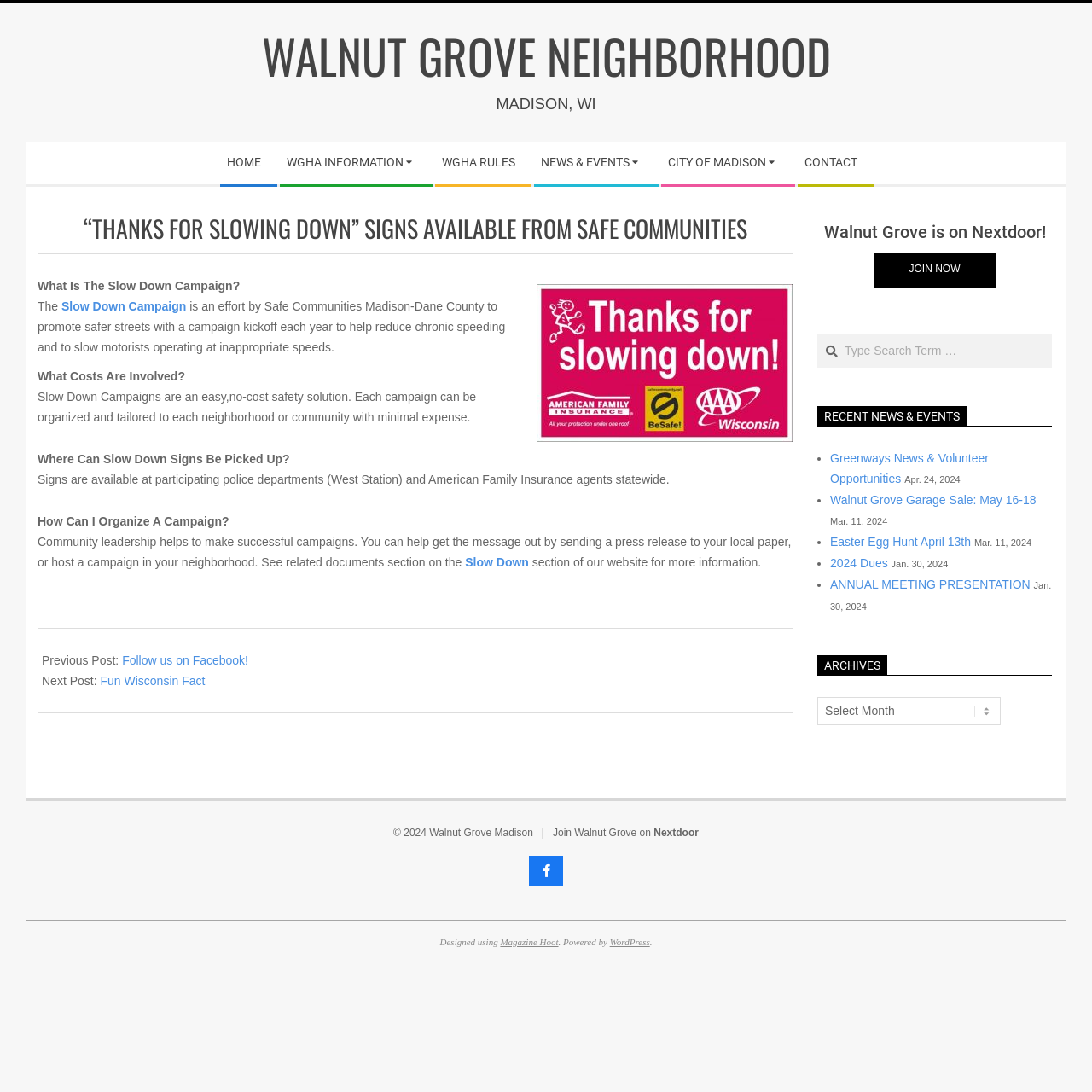Offer a meticulous description of the webpage's structure and content.

The webpage is about the Walnut Grove Neighborhood, specifically promoting the "Thanks for Slowing Down" signs available from Safe Communities. At the top, there is a navigation menu with links to "HOME", "WGHA INFORMATION", "WGHA RULES", "NEWS & EVENTS", "CITY OF MADISON", and "CONTACT". Below the navigation menu, there is a main content area with a heading that reads "“THANKS FOR SLOWING DOWN” SIGNS AVAILABLE FROM SAFE COMMUNITIES". 

To the right of the heading, there is an image related to the "Slow Down" campaign. Below the image, there are several sections of text that provide information about the campaign, including its purpose, costs, and how to organize a campaign. There are also links to related documents and a press release.

On the right side of the page, there is a complementary section with a heading that reads "Walnut Grove is on Nextdoor!". Below this heading, there is a link to join Nextdoor and a search bar. Further down, there are recent news and events listed, including links to articles and dates.

At the bottom of the page, there is a footer section with copyright information, a link to Nextdoor, and a credit to the website's designer and platform.